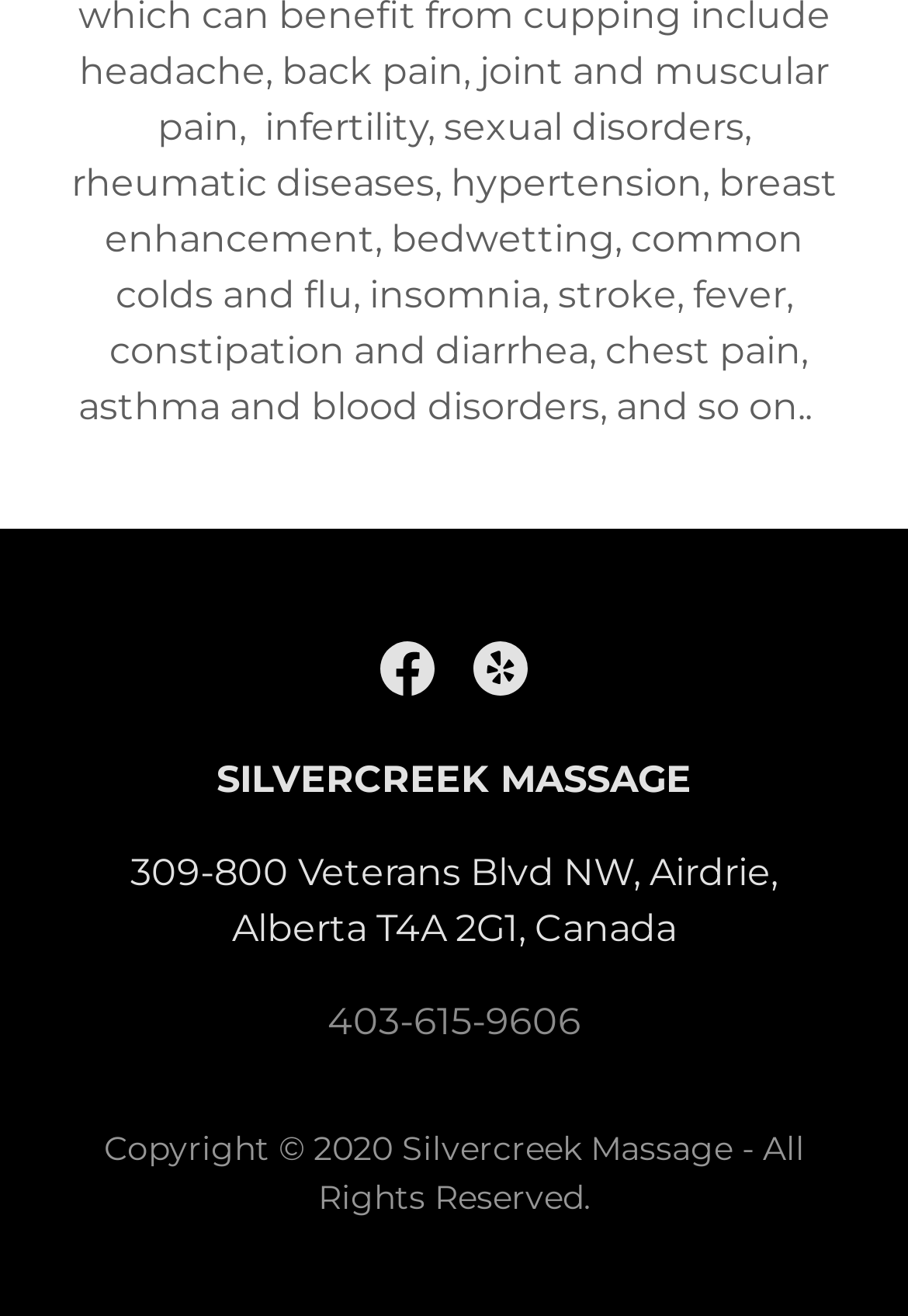Extract the bounding box coordinates of the UI element described: "aria-label="Facebook Social Link"". Provide the coordinates in the format [left, top, right, bottom] with values ranging from 0 to 1.

[0.397, 0.472, 0.5, 0.543]